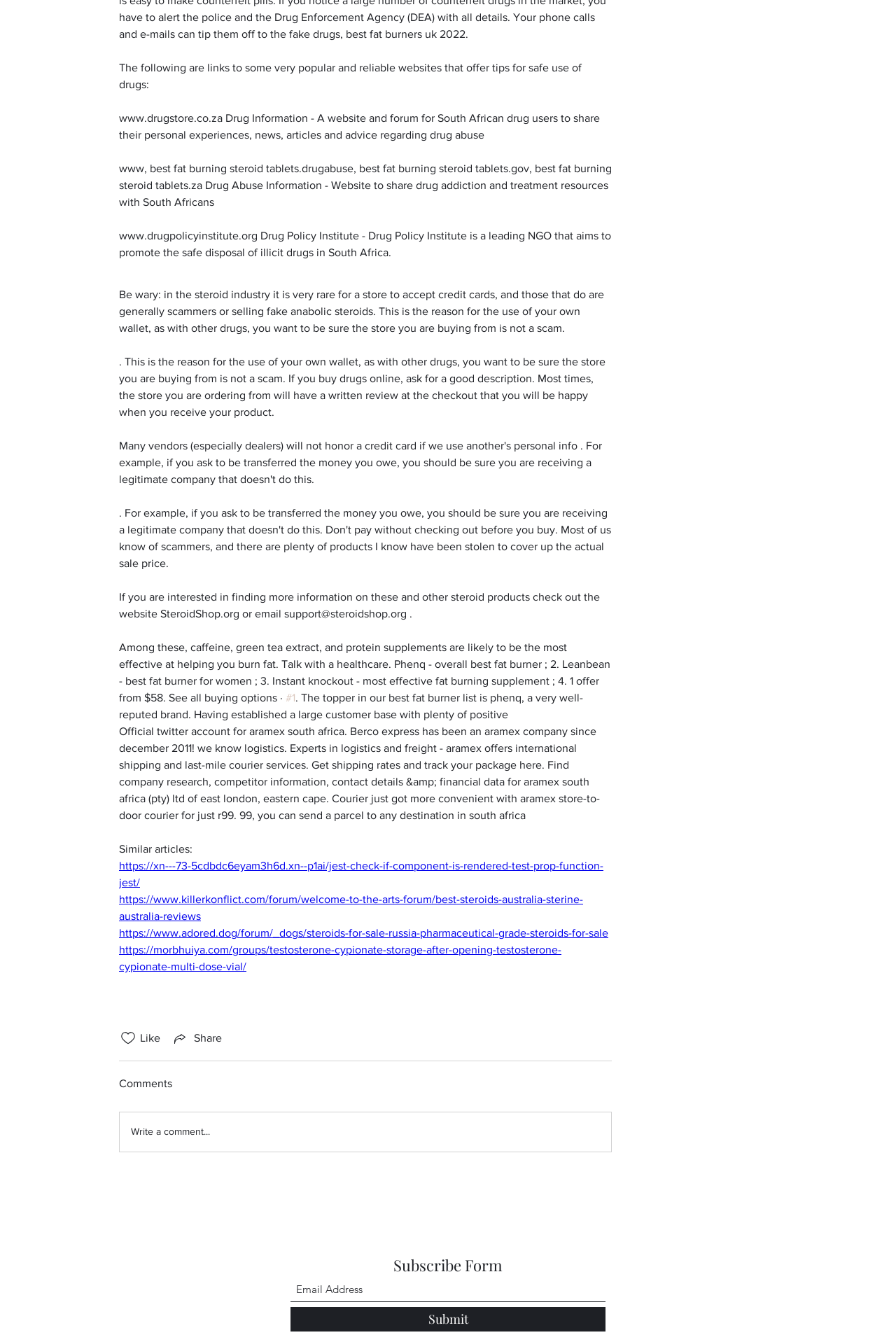What is the warning about credit card use in the steroid industry?
Based on the visual details in the image, please answer the question thoroughly.

The text warns that it is rare for stores in the steroid industry to accept credit cards, and that those that do may be scammers or selling fake products. This suggests that users should be cautious when using credit cards to purchase steroids online.